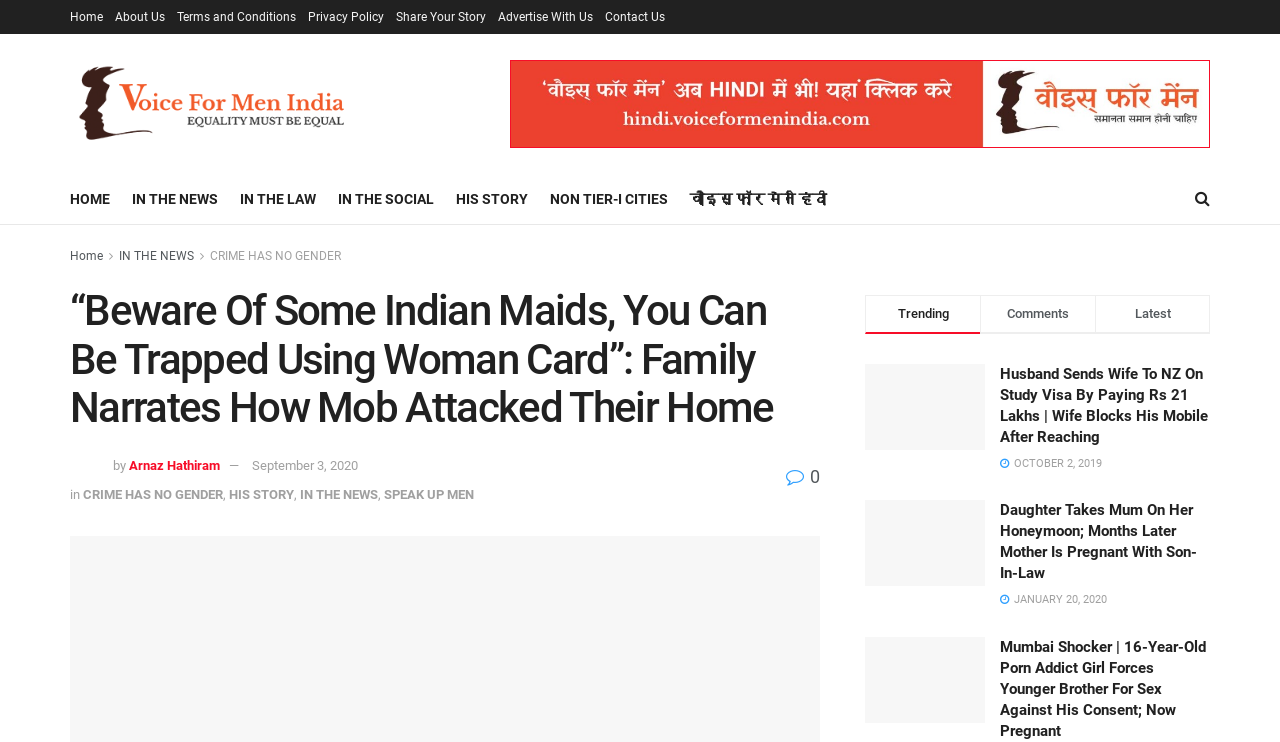Use a single word or phrase to answer the question:
What is the name of the website?

Voice For Men